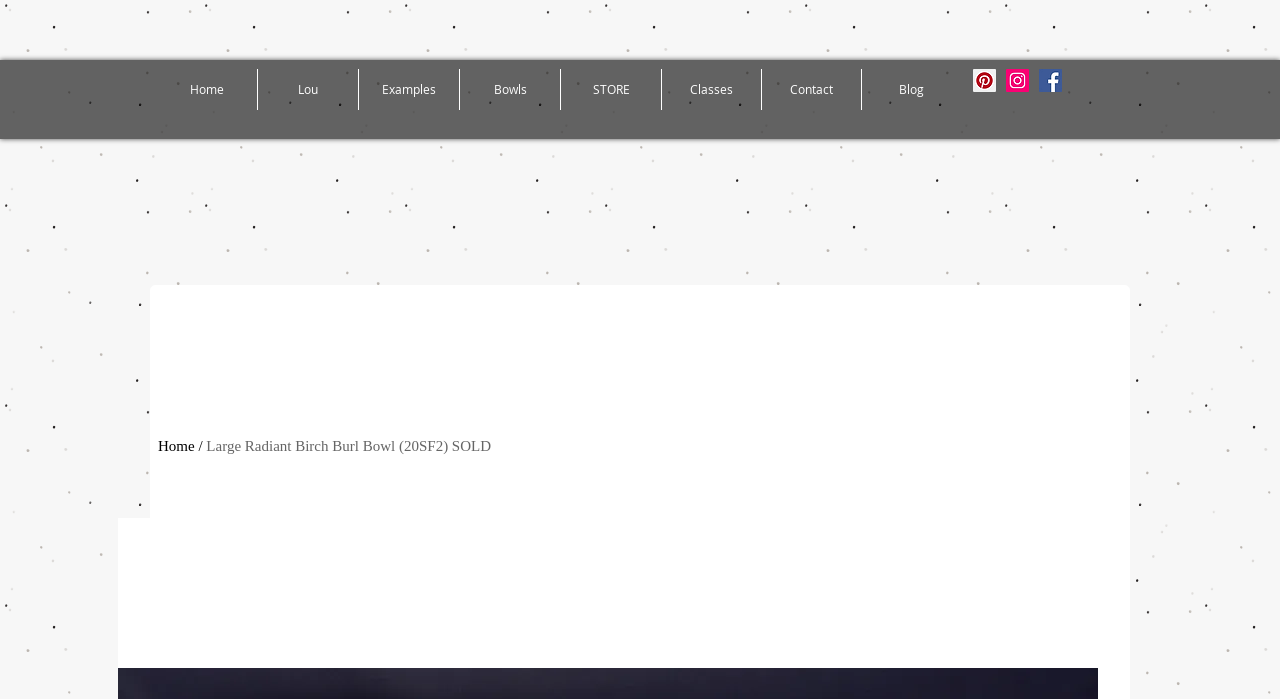How many navigation links are there?
Please answer the question as detailed as possible.

I counted the number of links in the navigation section and found that there are 8 links: 'Home', 'Lou', 'Examples', 'Bowls', 'STORE', 'Classes', 'Contact', and 'Blog'.